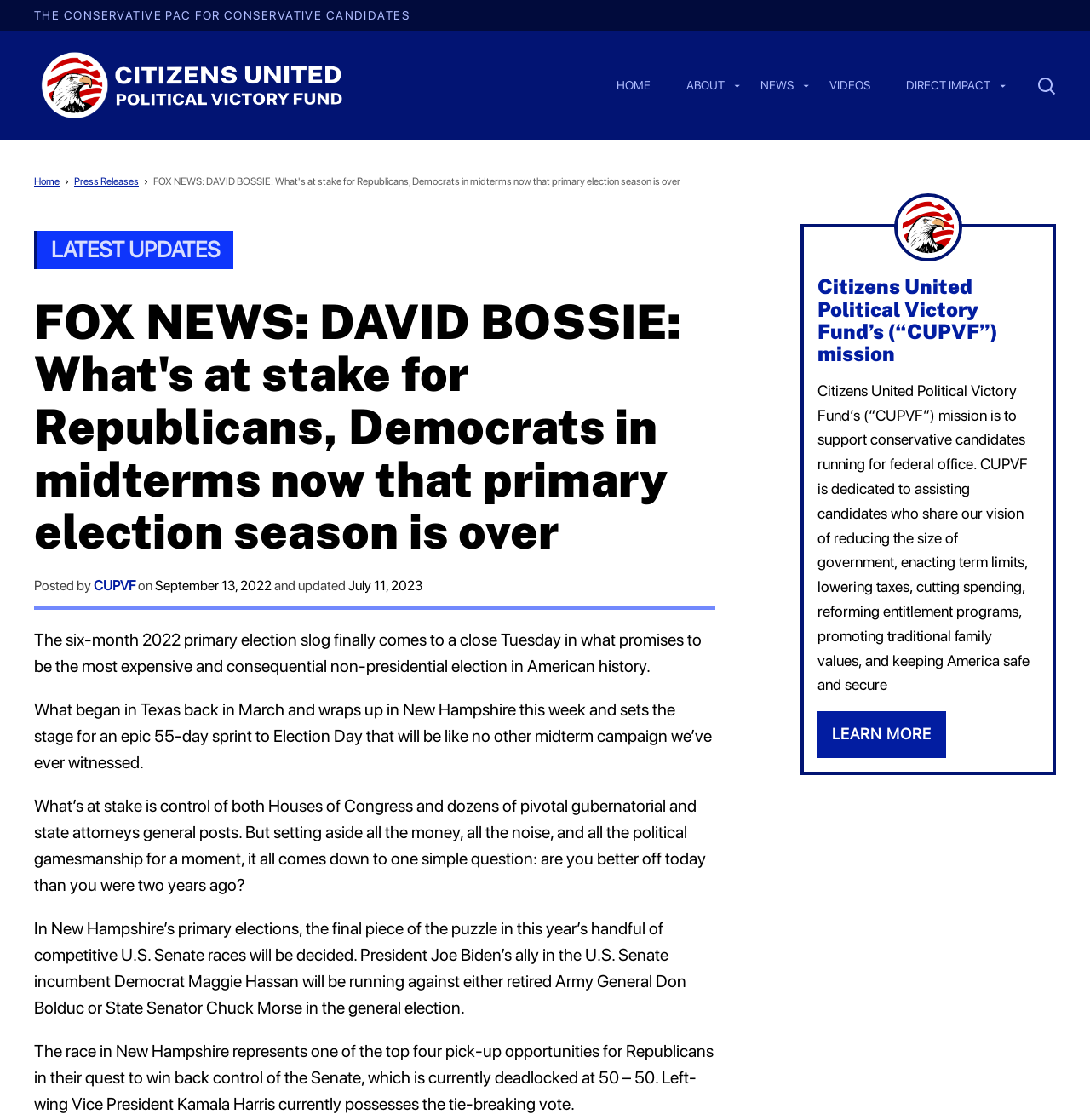Provide a brief response using a word or short phrase to this question:
What is the name of the PAC?

Citizens United Political Victory Fund